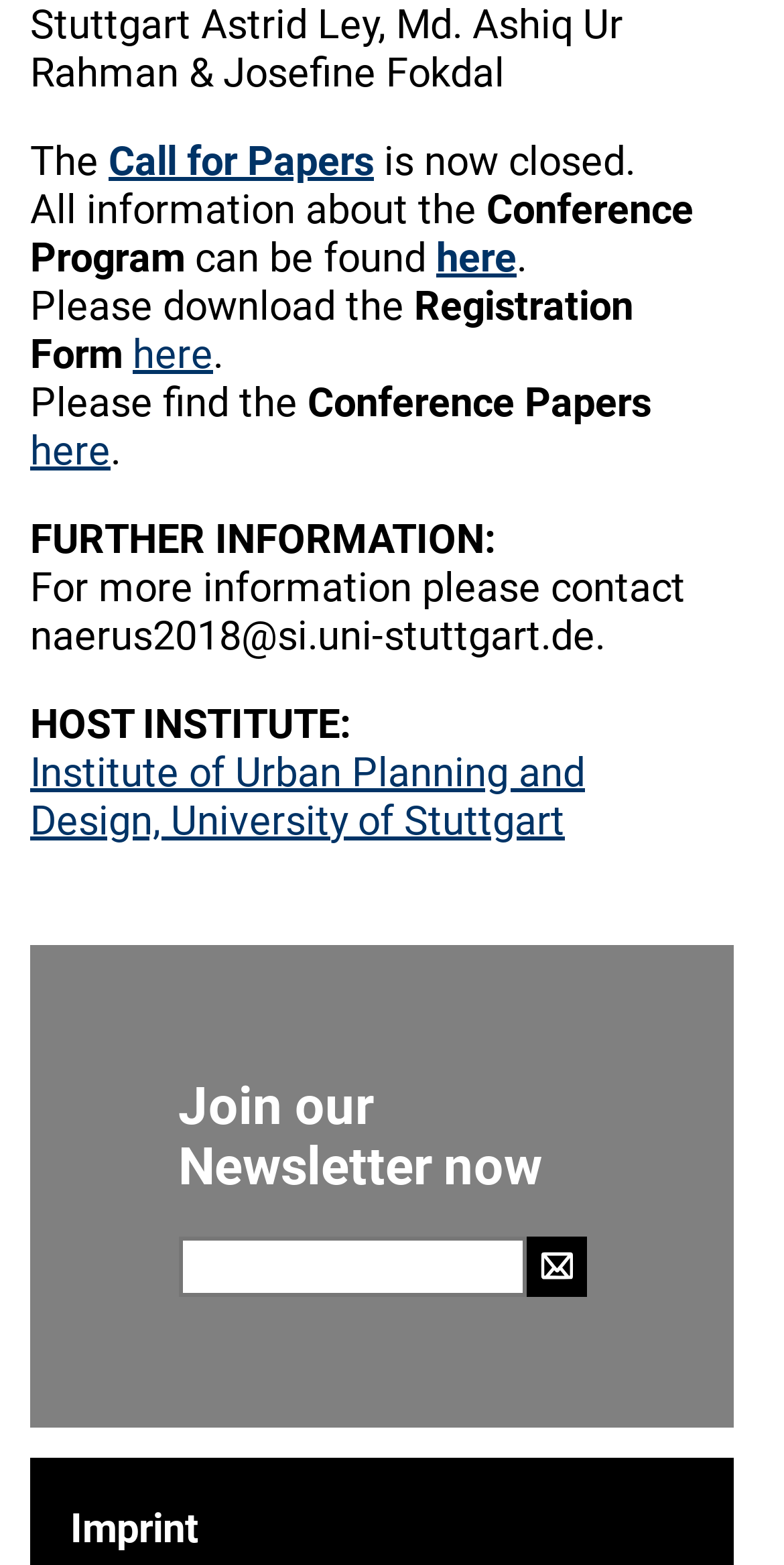Identify the coordinates of the bounding box for the element that must be clicked to accomplish the instruction: "Download the Registration Form".

[0.169, 0.211, 0.272, 0.242]